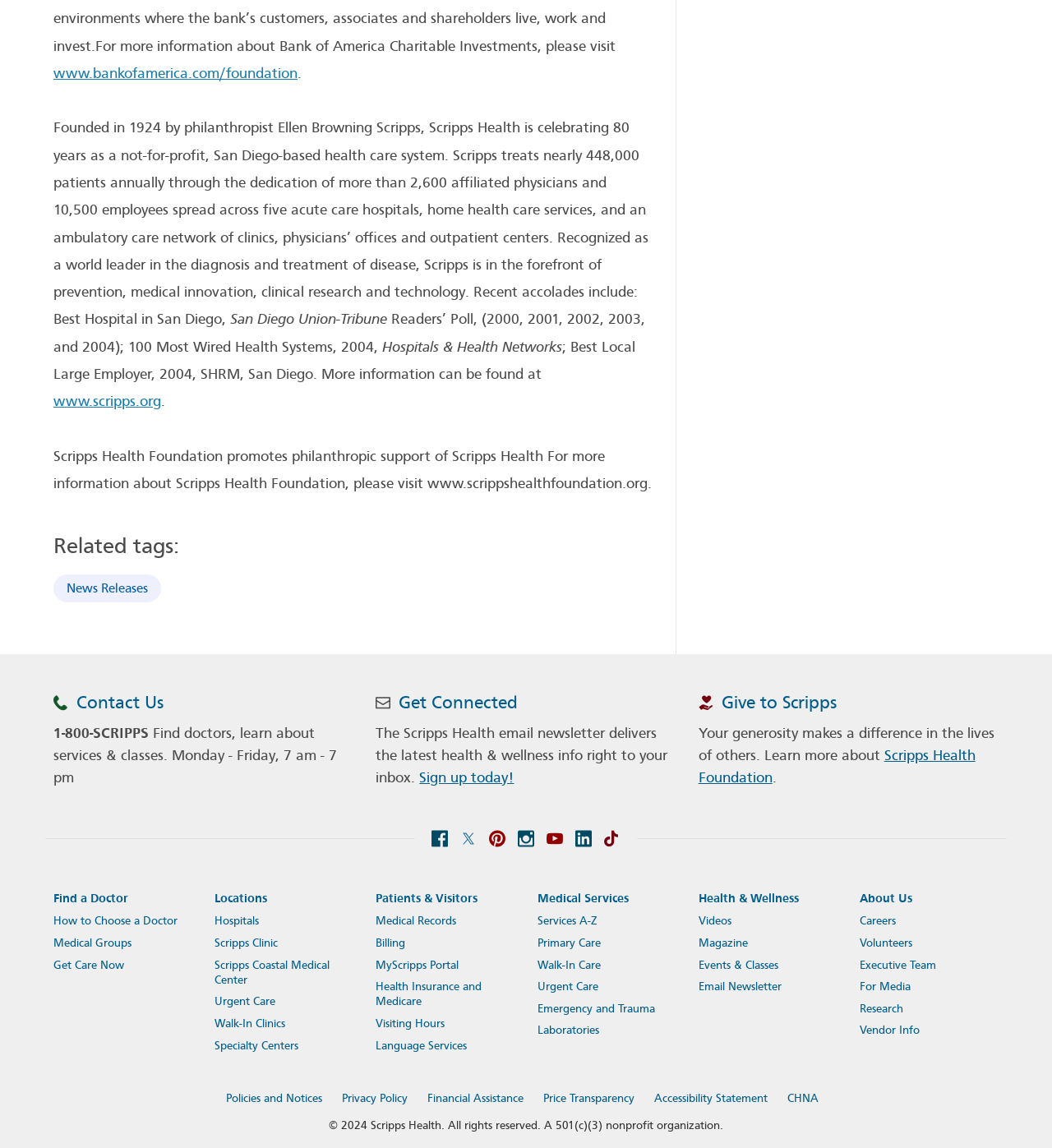What is the phone number to contact Scripps Health?
Carefully analyze the image and provide a thorough answer to the question.

The phone number to contact Scripps Health can be found in the strong element with the text '1-800-SCRIPPS' which is a link and also a StaticText element.